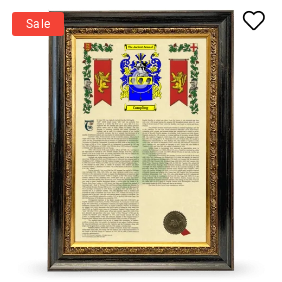What is the purpose of the decorative emblem?
We need a detailed and exhaustive answer to the question. Please elaborate.

The caption states that the document is 'sealed with a decorative emblem, symbolizing authenticity', implying that the emblem serves as a mark of verification or validation.